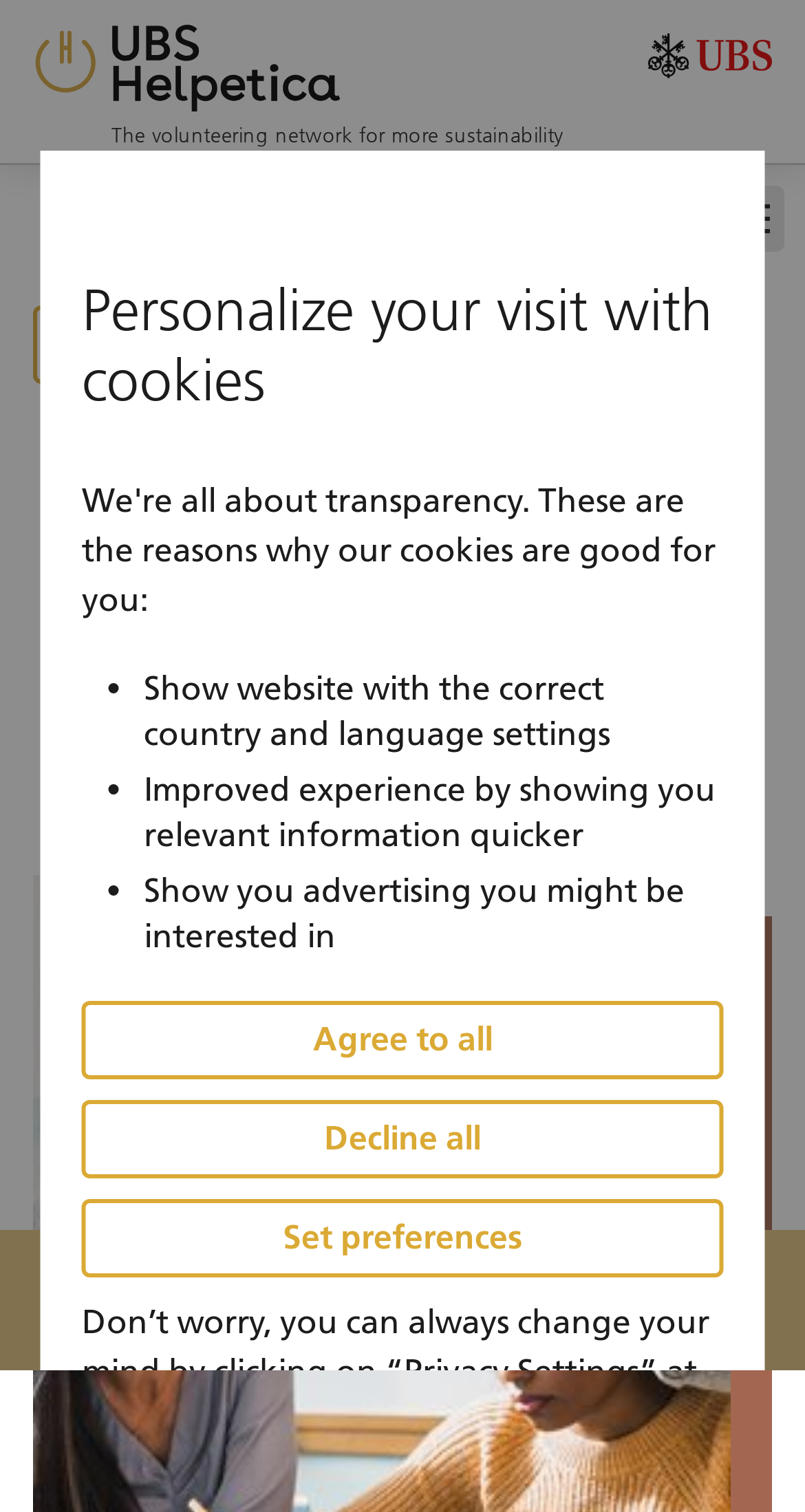Determine the bounding box coordinates of the region to click in order to accomplish the following instruction: "View project details". Provide the coordinates as four float numbers between 0 and 1, specifically [left, top, right, bottom].

[0.041, 0.202, 0.297, 0.254]